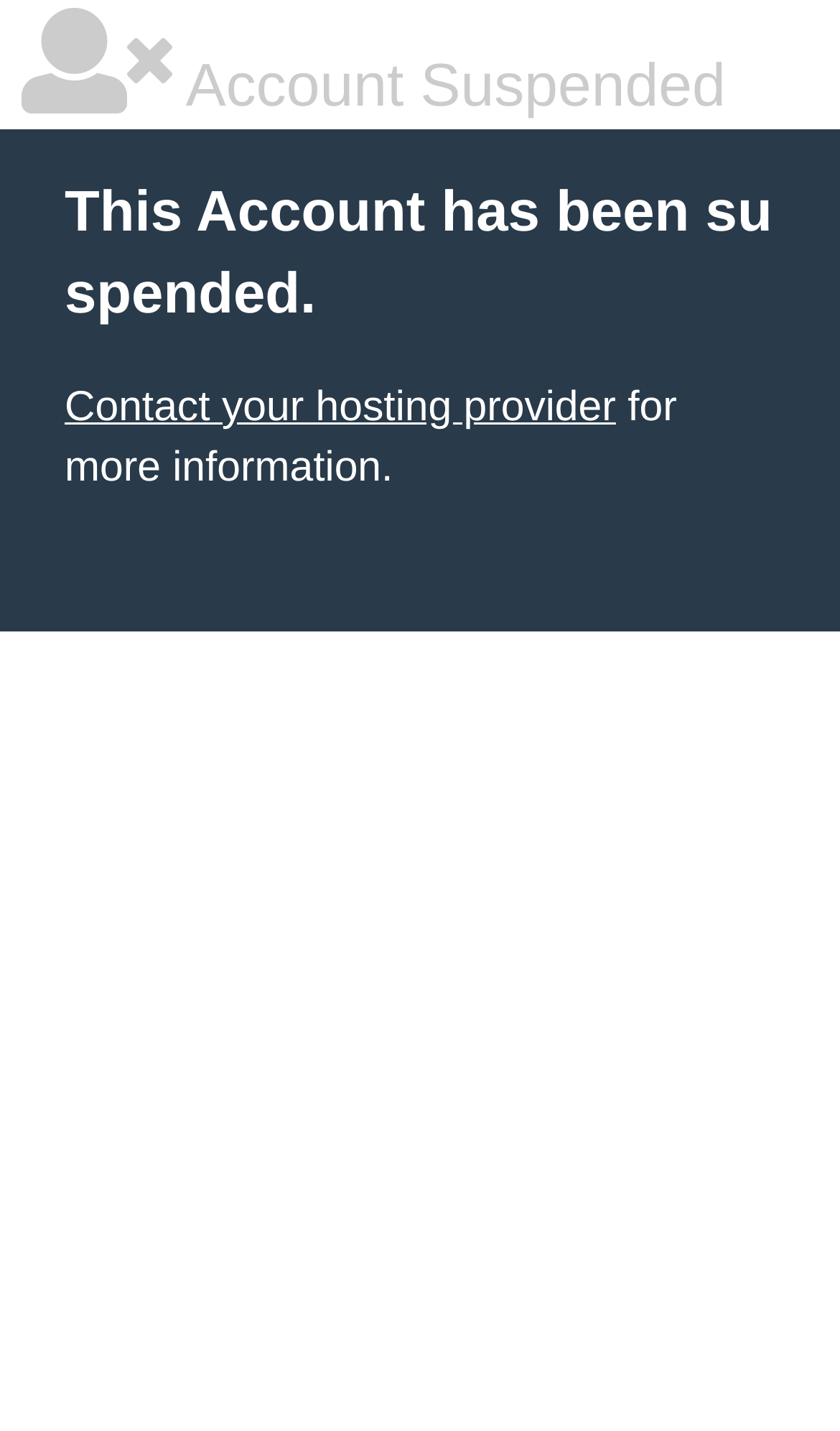Given the description "Contact your hosting provider", provide the bounding box coordinates of the corresponding UI element.

[0.077, 0.268, 0.733, 0.301]